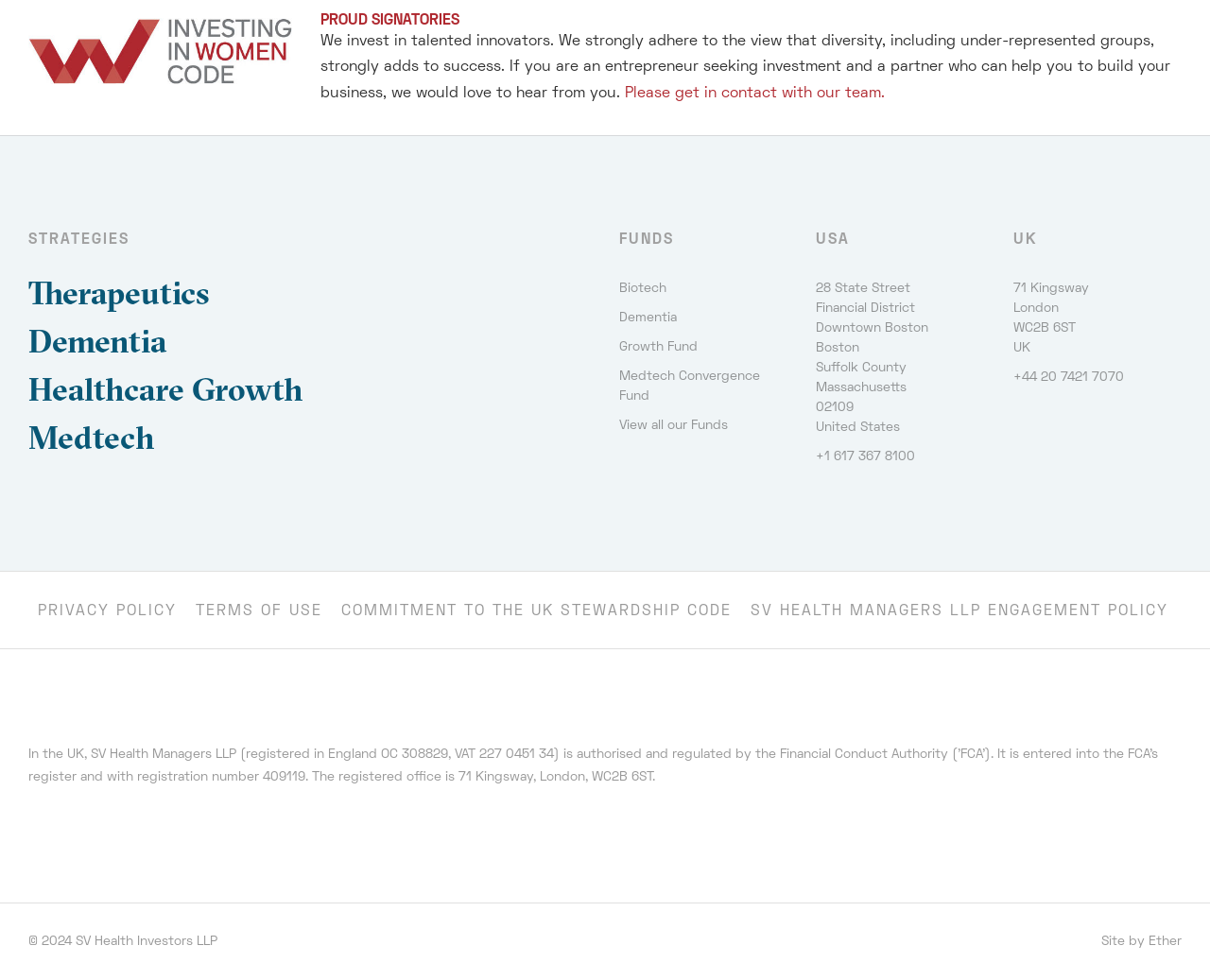Please identify the bounding box coordinates of the element that needs to be clicked to perform the following instruction: "Read the 'PRIVACY POLICY'".

[0.023, 0.583, 0.154, 0.661]